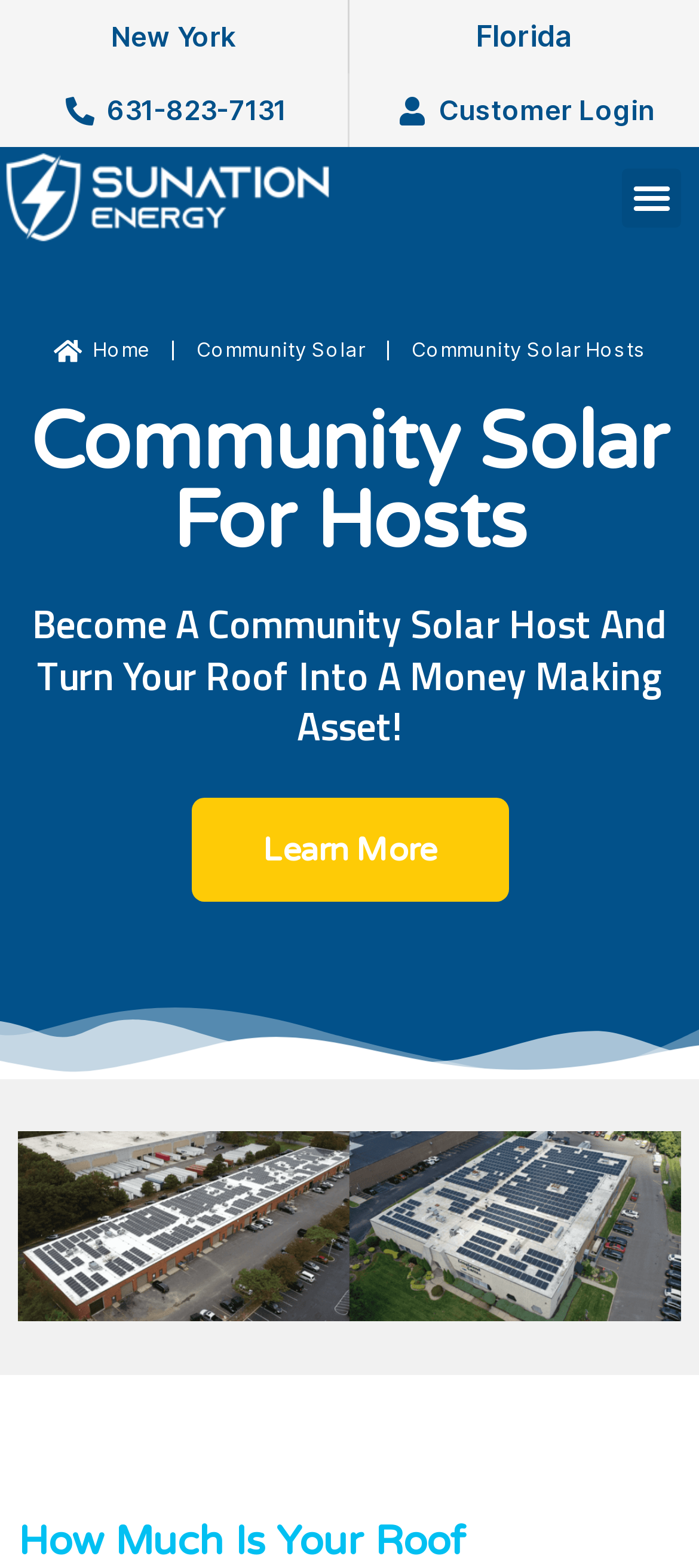What is the phone number to contact?
Respond to the question with a well-detailed and thorough answer.

I found the phone number by looking at the link element with the text '631-823-7131' which is located at the top of the webpage.